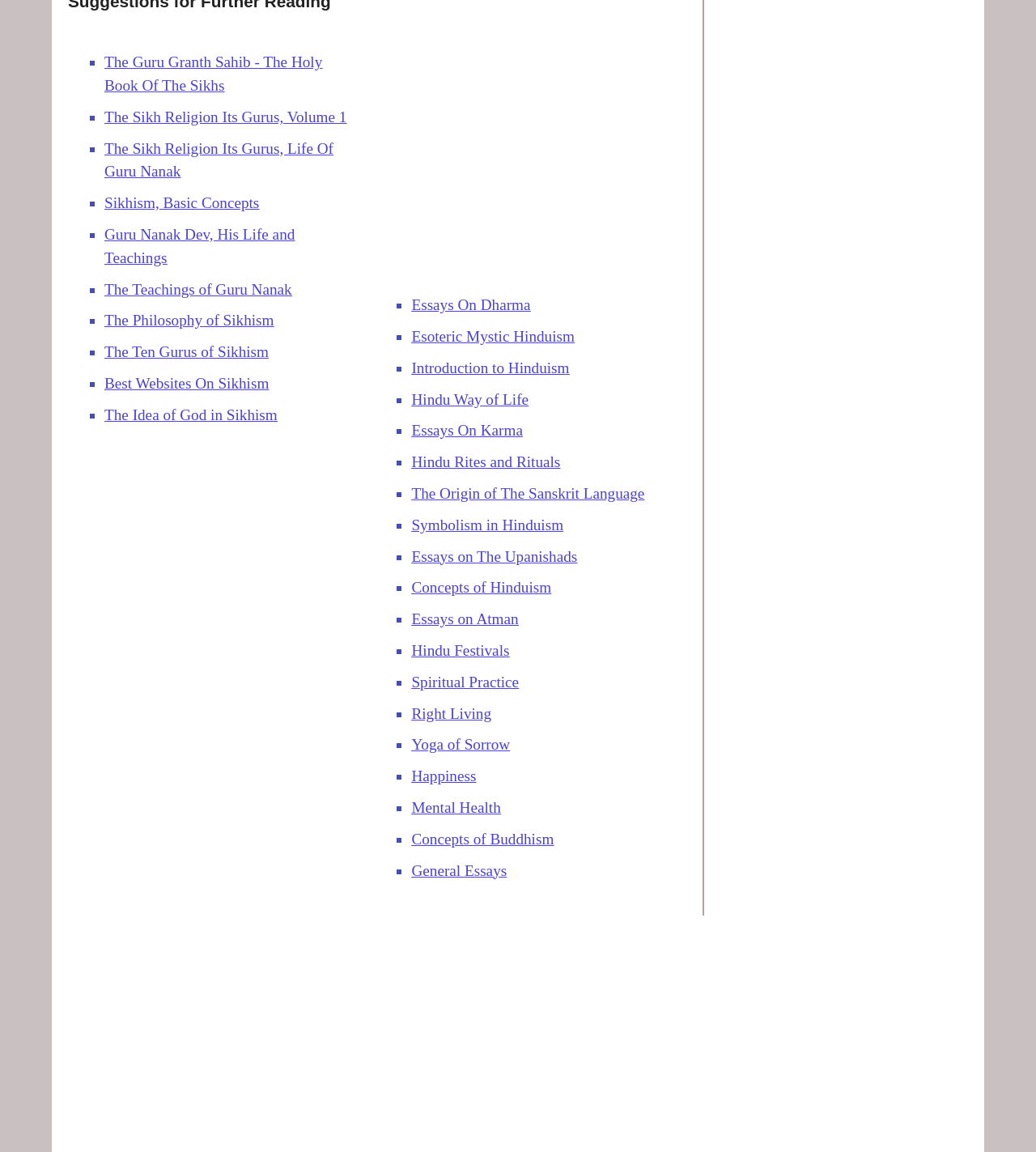Please provide the bounding box coordinates for the element that needs to be clicked to perform the following instruction: "Visit The Sikh Religion Its Gurus, Volume 1". The coordinates should be given as four float numbers between 0 and 1, i.e., [left, top, right, bottom].

[0.101, 0.094, 0.335, 0.109]